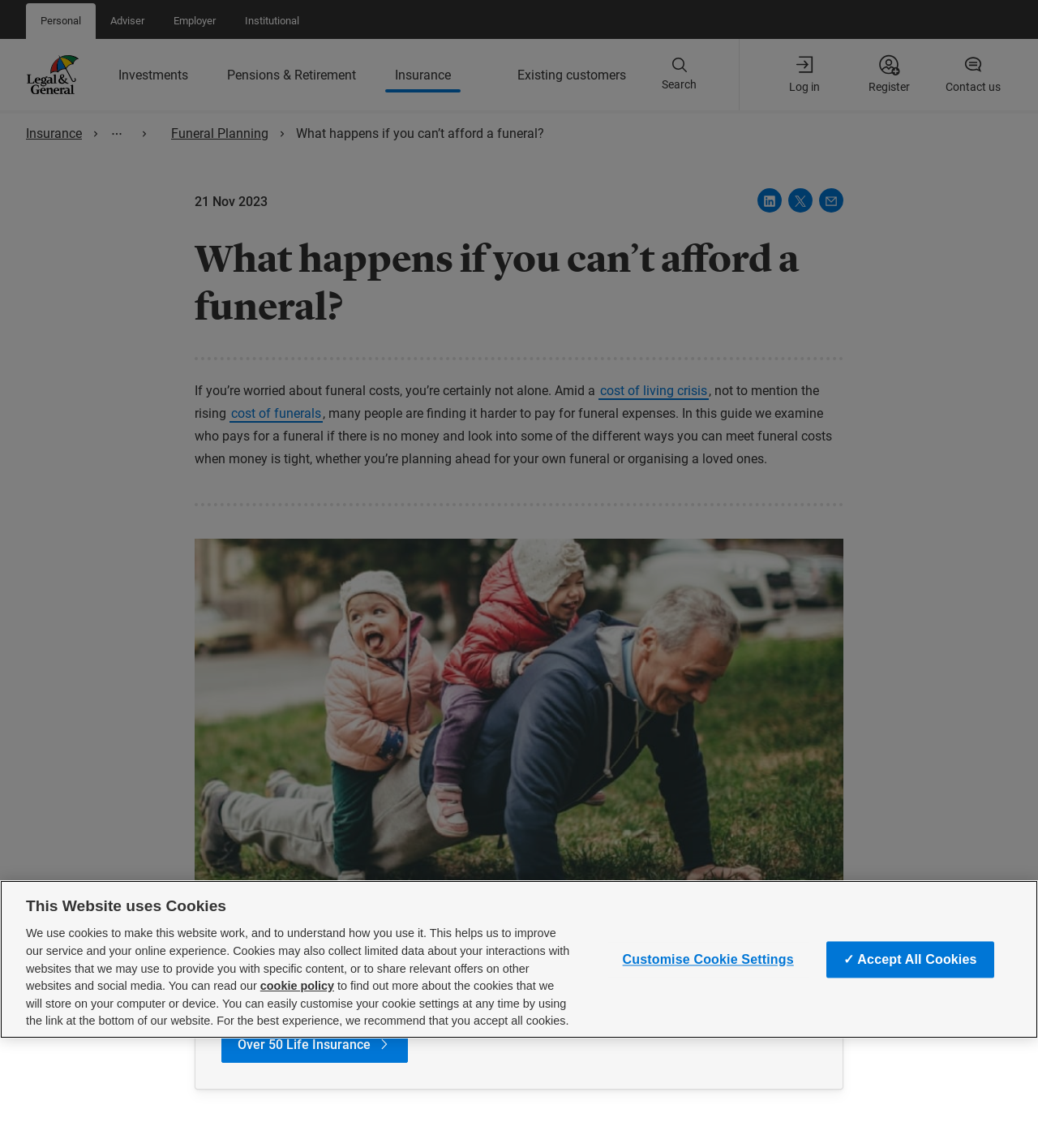What is the purpose of the guide on the webpage?
Utilize the information in the image to give a detailed answer to the question.

I determined the purpose by reading the introductory text on the webpage, which states that the guide will examine who pays for a funeral if there is no money and look into ways to meet funeral costs when money is tight.